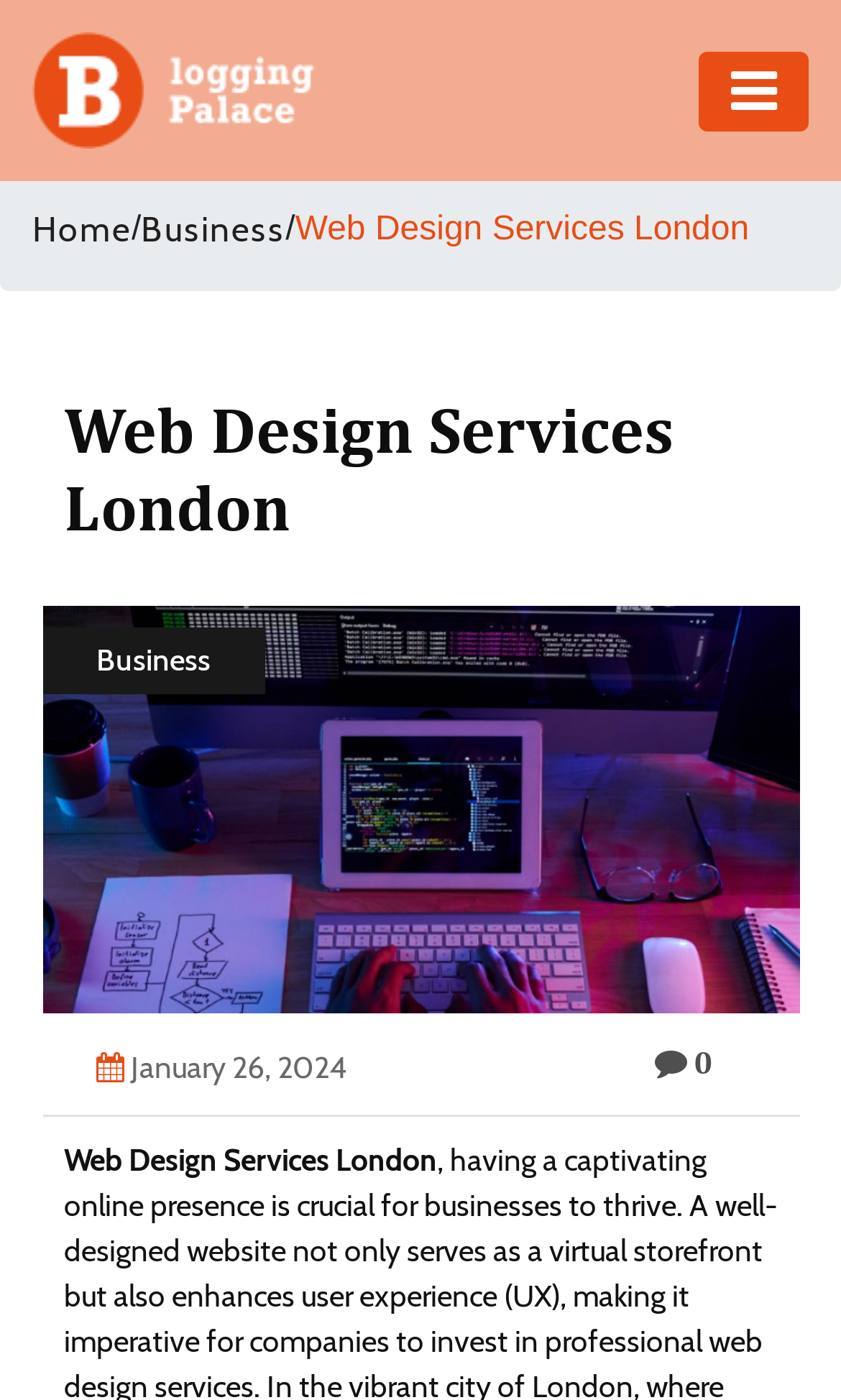What is the logo of the website?
Please provide a single word or phrase as your answer based on the screenshot.

logo